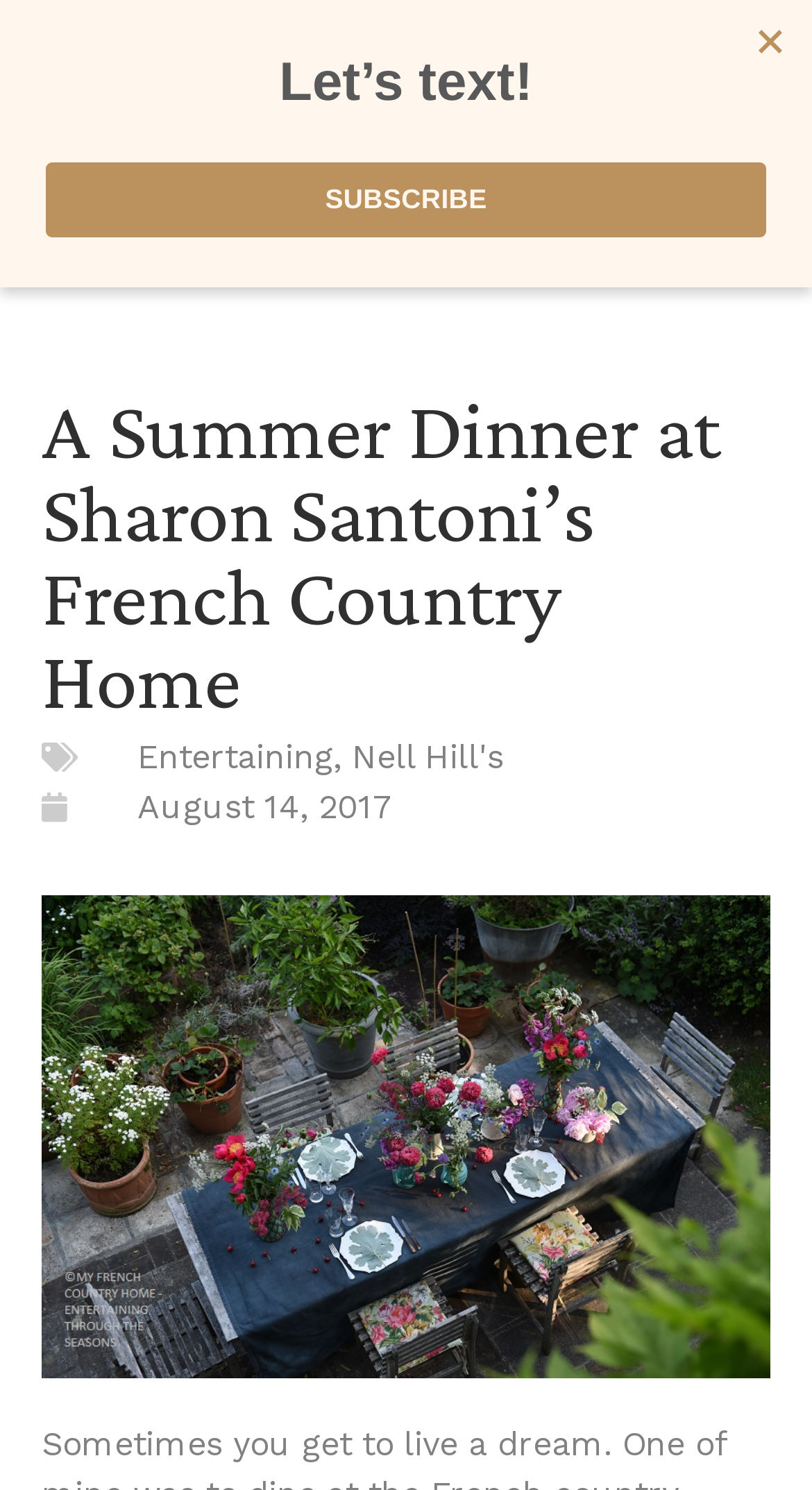Extract the bounding box for the UI element that matches this description: "August 14, 2017".

[0.051, 0.525, 0.485, 0.558]